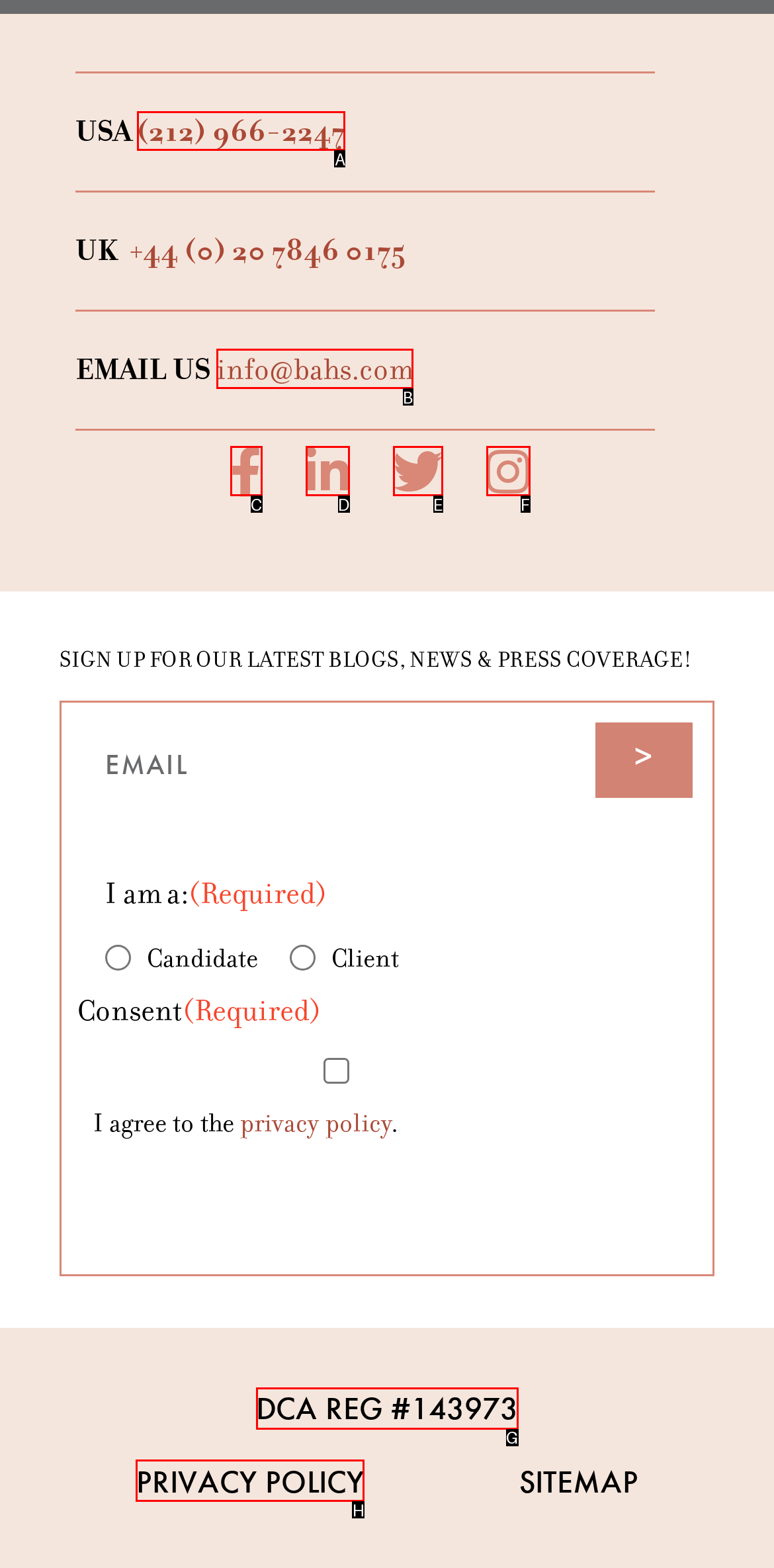Determine which option should be clicked to carry out this task: Call the USA phone number
State the letter of the correct choice from the provided options.

A